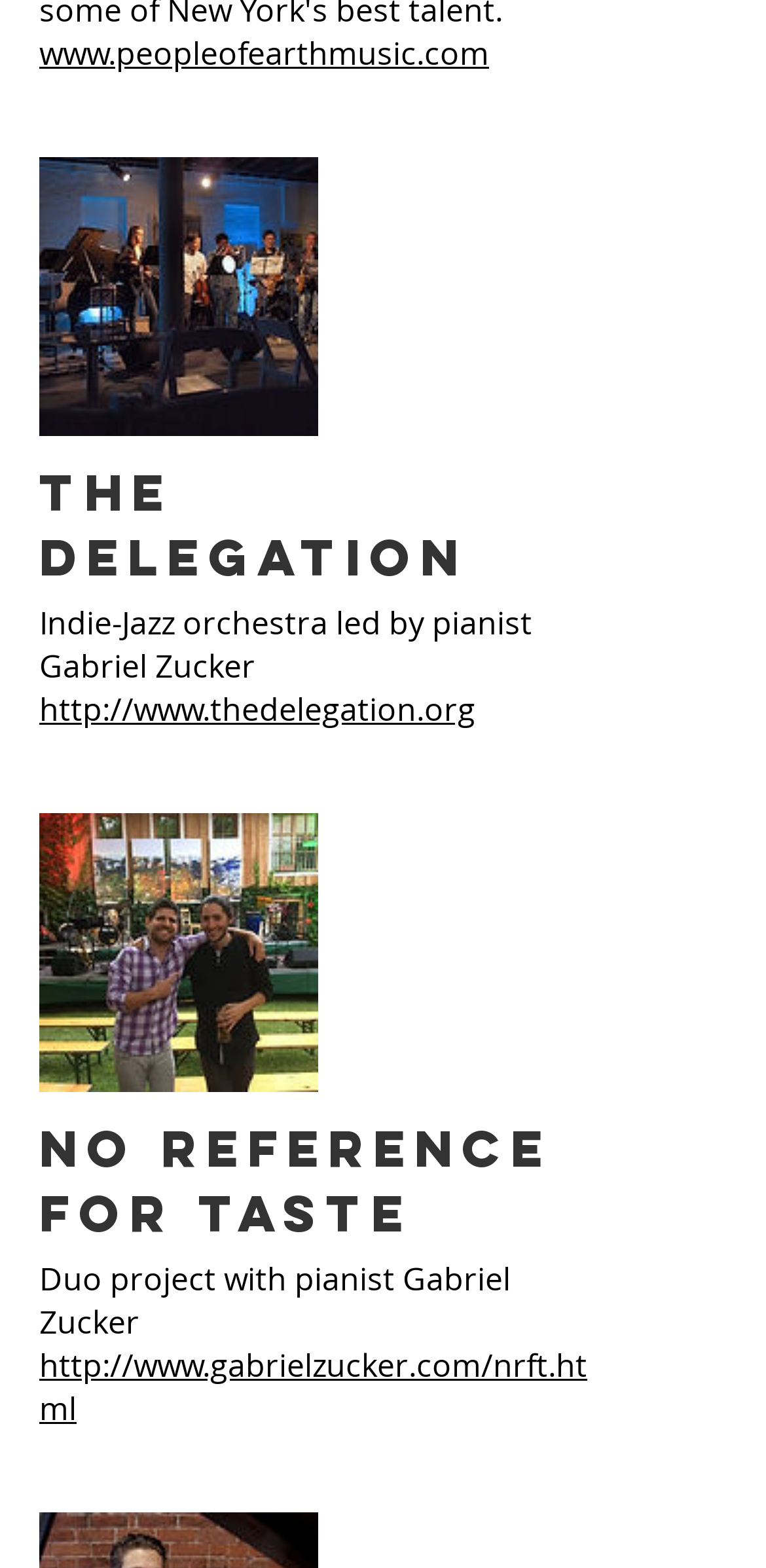Refer to the image and provide an in-depth answer to the question:
How many images are on the webpage?

The answer can be found by counting the number of link elements with OCR text, which are 'delegation.jpeg' and '19990114_10155565129539314_3130078468701166241_n.jpg', indicating that there are two images on the webpage.